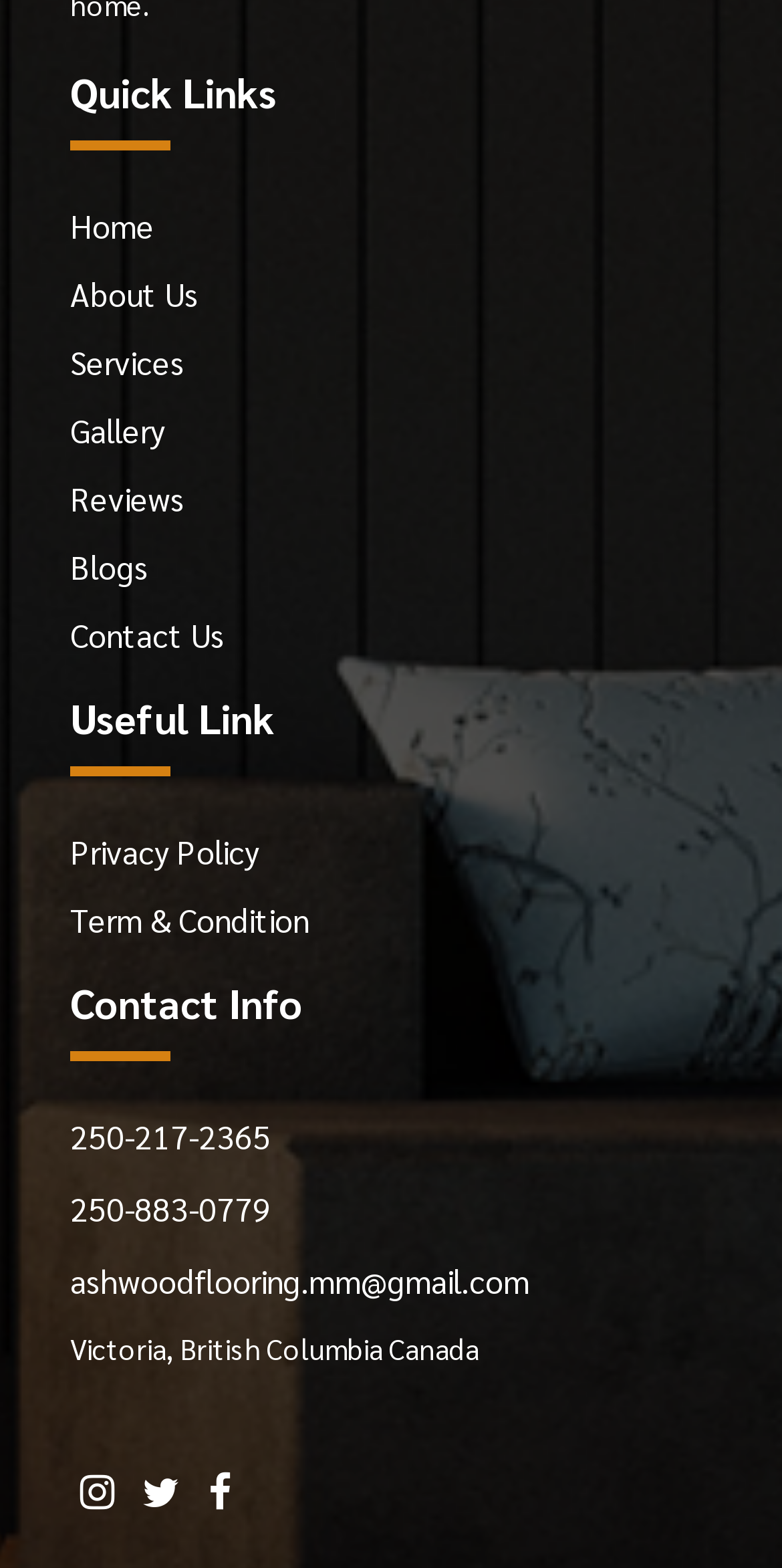What is the phone number listed?
Using the image, provide a concise answer in one word or a short phrase.

250-217-2365